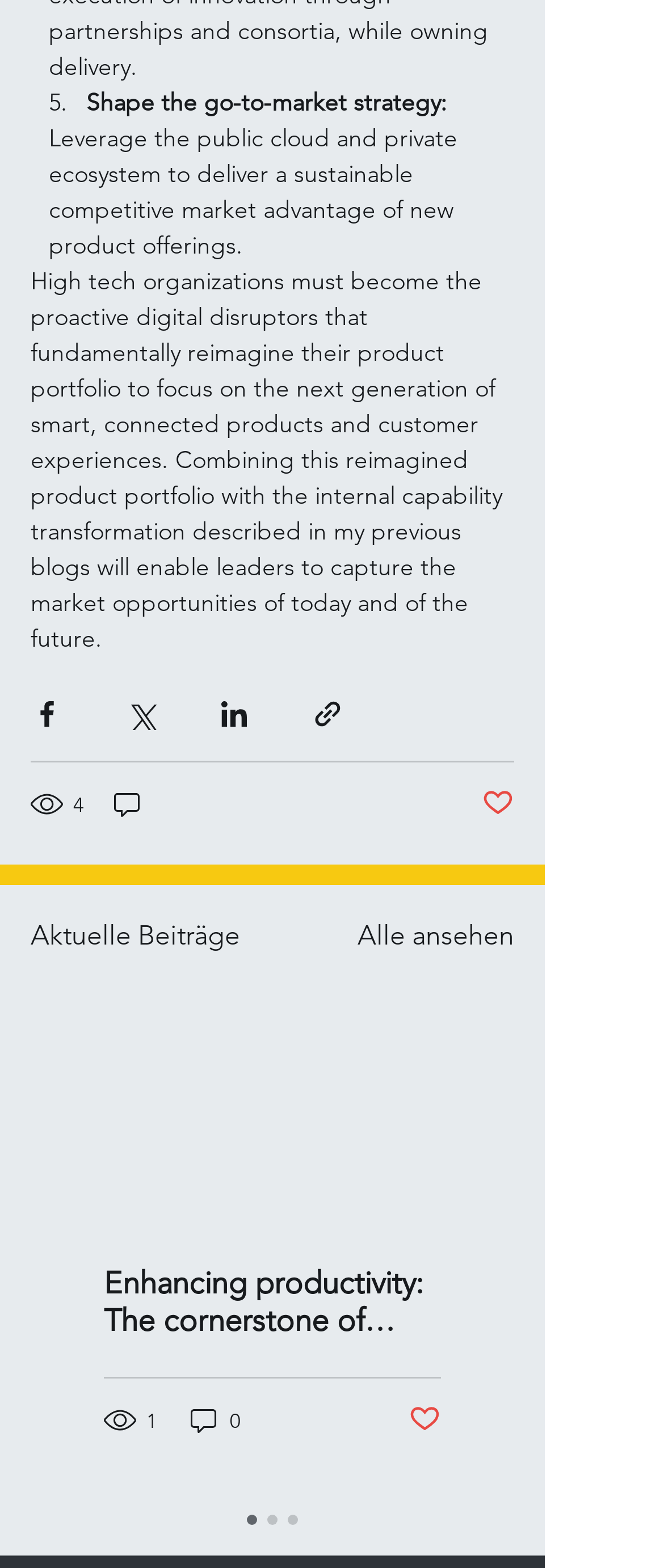Examine the image and give a thorough answer to the following question:
How many social media sharing options are available?

There are four social media sharing options available, which are 'Share via Facebook', 'Share via Twitter', 'Share via LinkedIn', and 'Share via link'. These options are represented by buttons with corresponding icons.